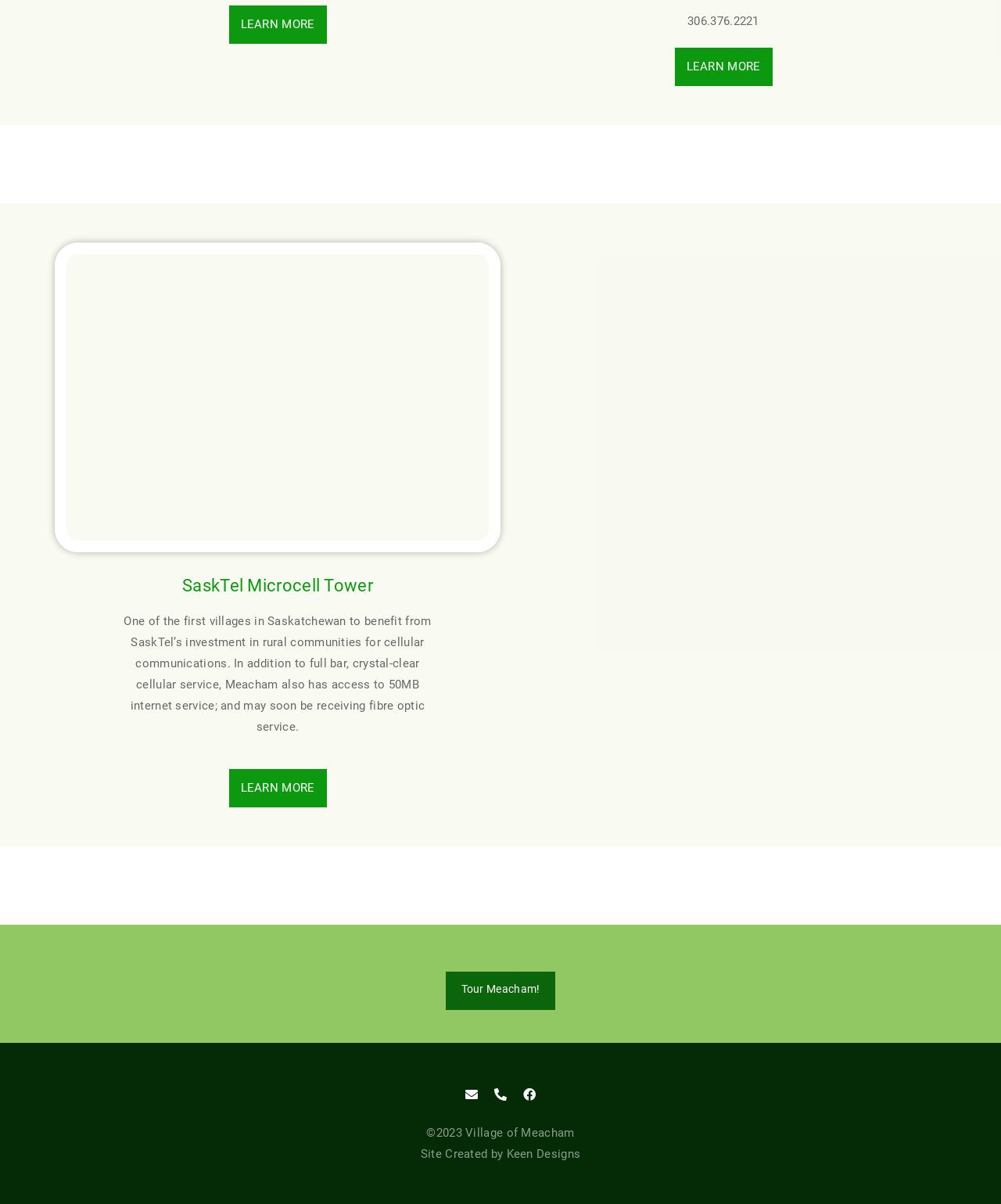What is the internet speed available in Meacham?
Please answer the question with as much detail as possible using the screenshot.

I found the internet speed by looking at the static text element with the bounding box coordinates [0.124, 0.51, 0.431, 0.609], which mentions that Meacham has access to 50MB internet service.